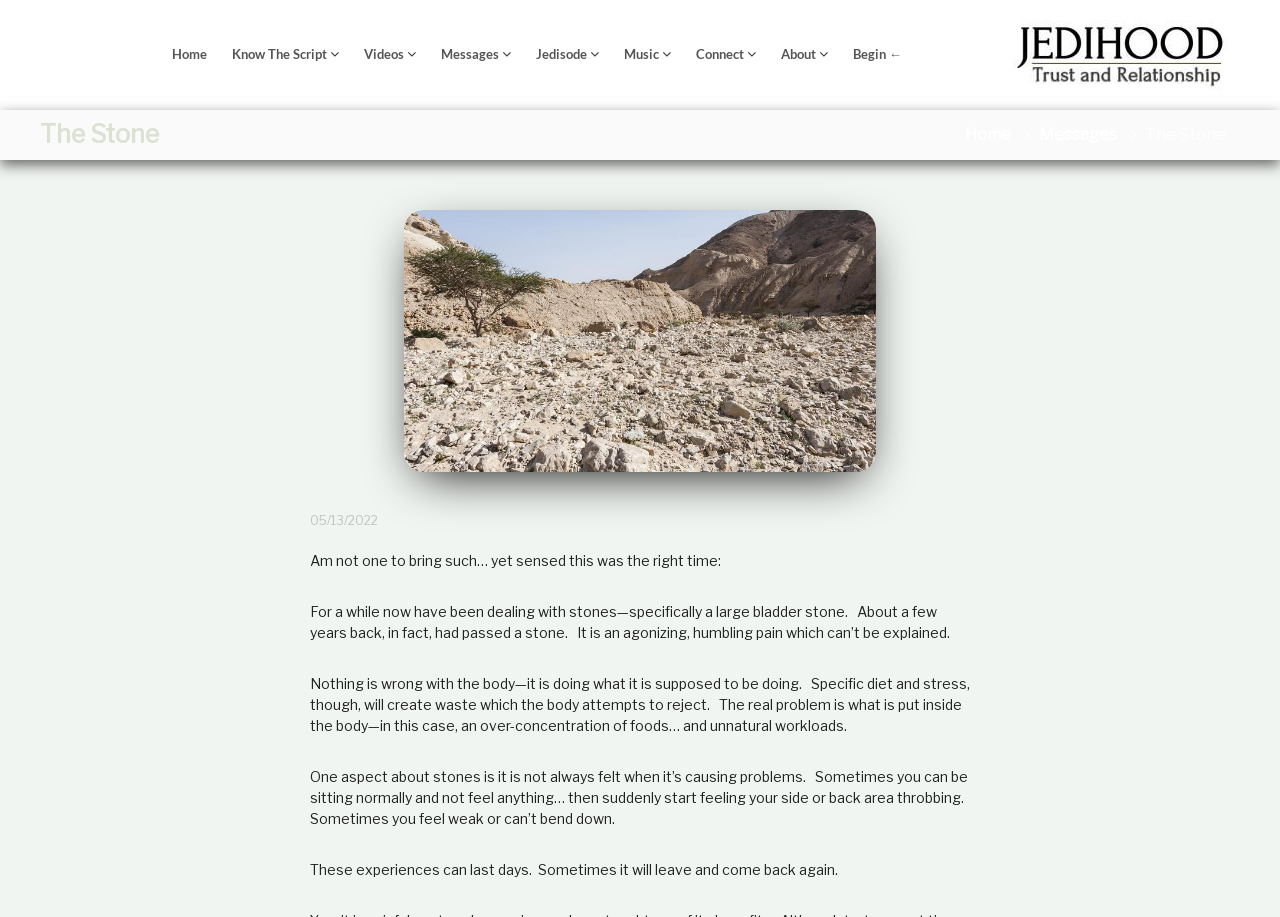Identify the bounding box coordinates of the region that should be clicked to execute the following instruction: "Click on the 'Home' link".

[0.134, 0.05, 0.162, 0.068]